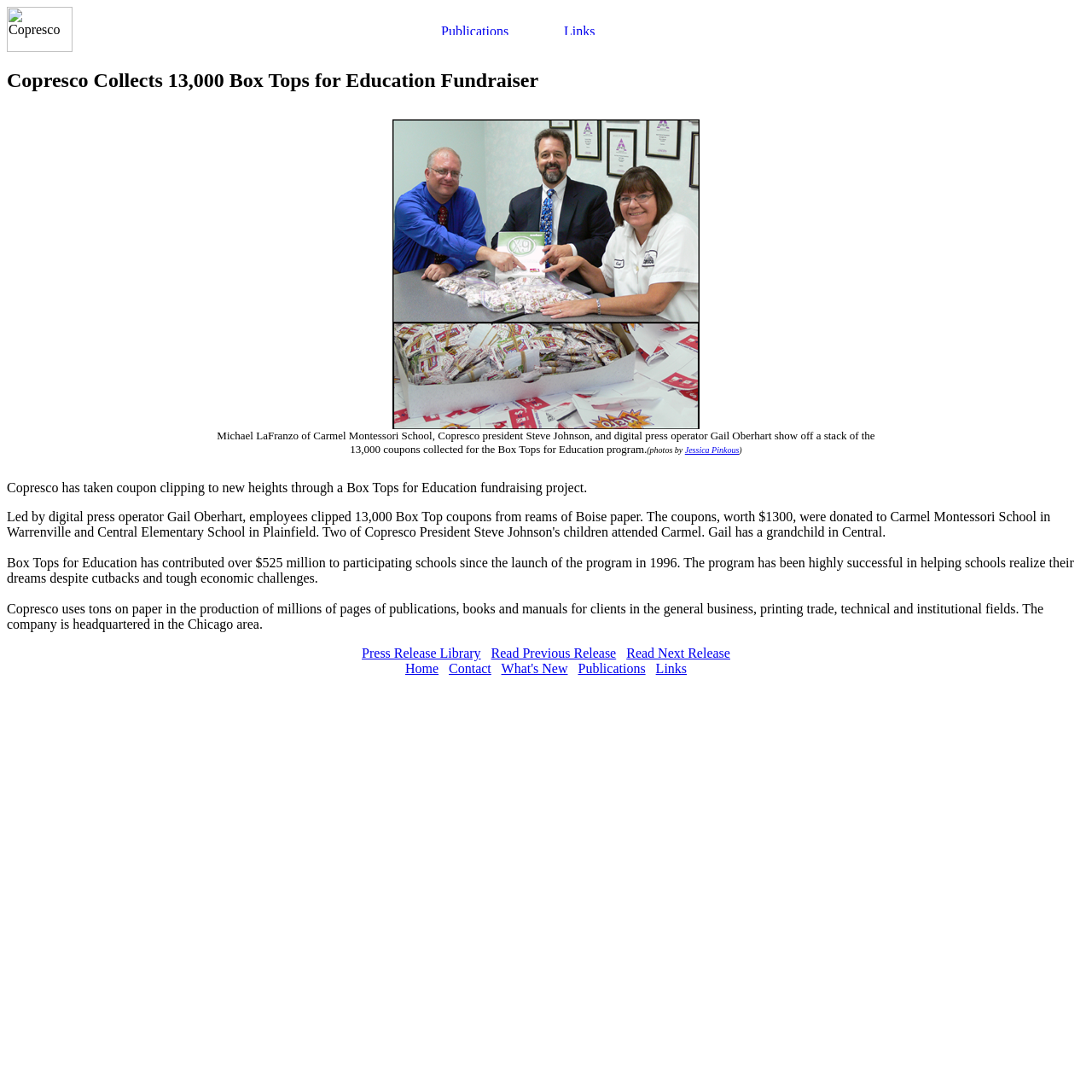Please identify the bounding box coordinates of the element I should click to complete this instruction: 'Click the 'BACK' link'. The coordinates should be given as four float numbers between 0 and 1, like this: [left, top, right, bottom].

None